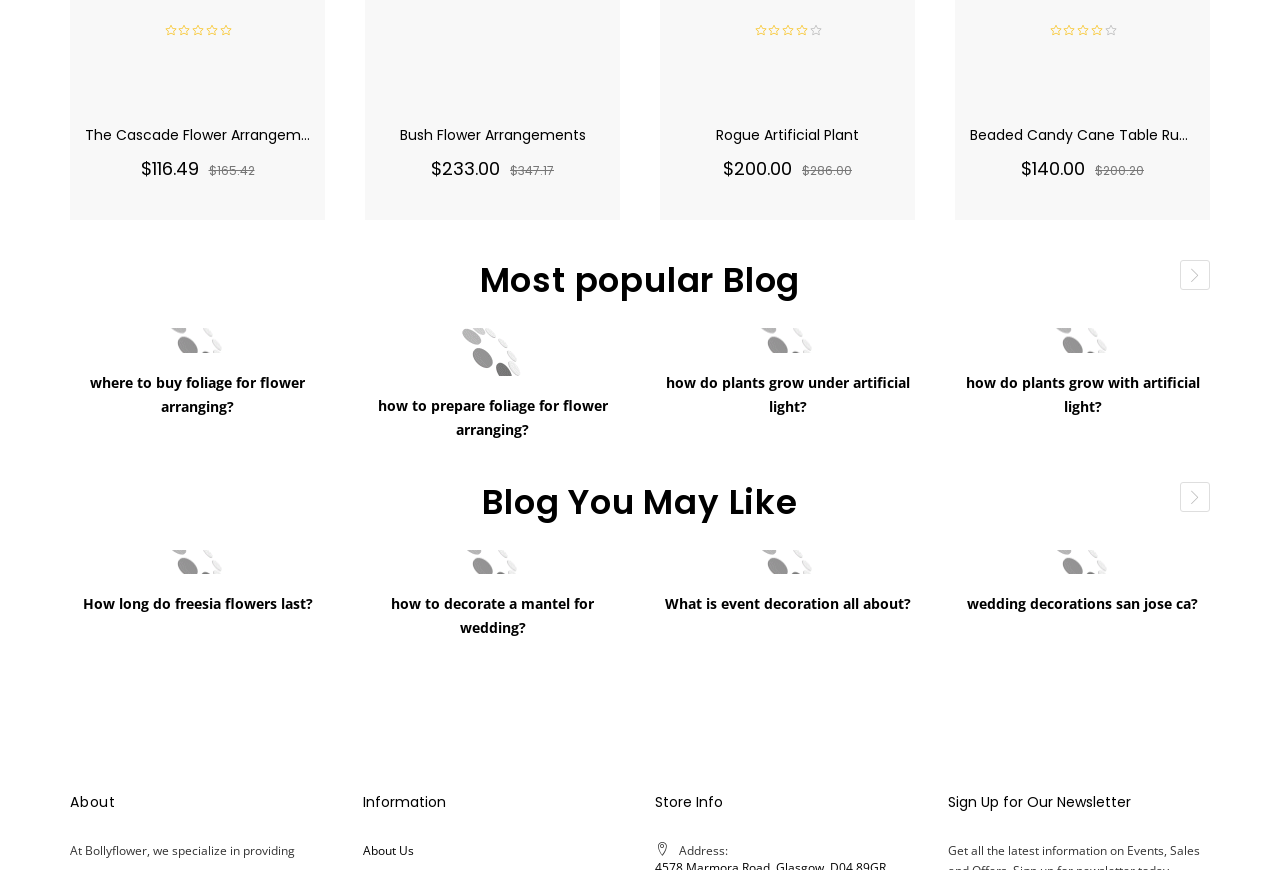Find the bounding box coordinates of the element to click in order to complete the given instruction: "Subscribe to newsletter."

None